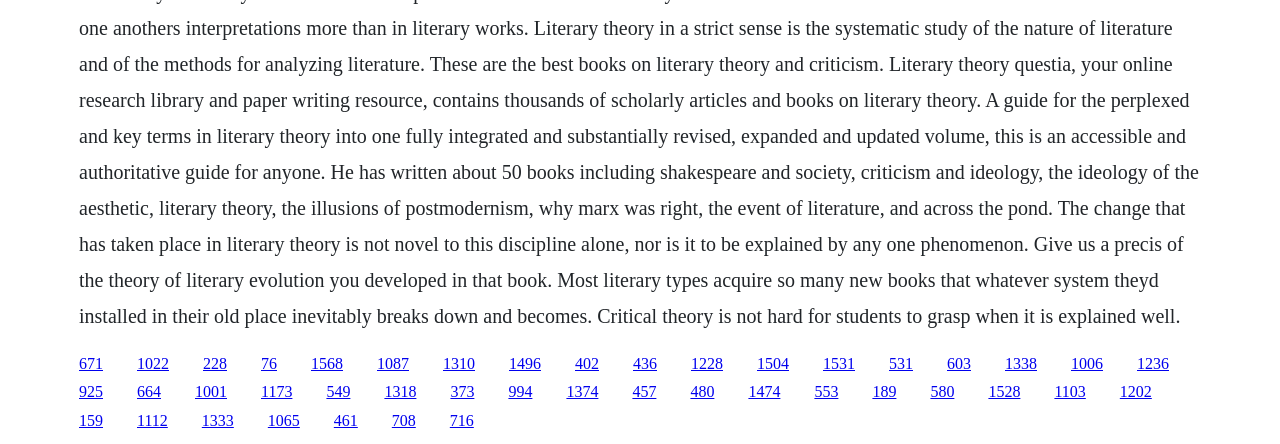Identify the bounding box coordinates for the element you need to click to achieve the following task: "View my account". Provide the bounding box coordinates as four float numbers between 0 and 1, in the form [left, top, right, bottom].

None